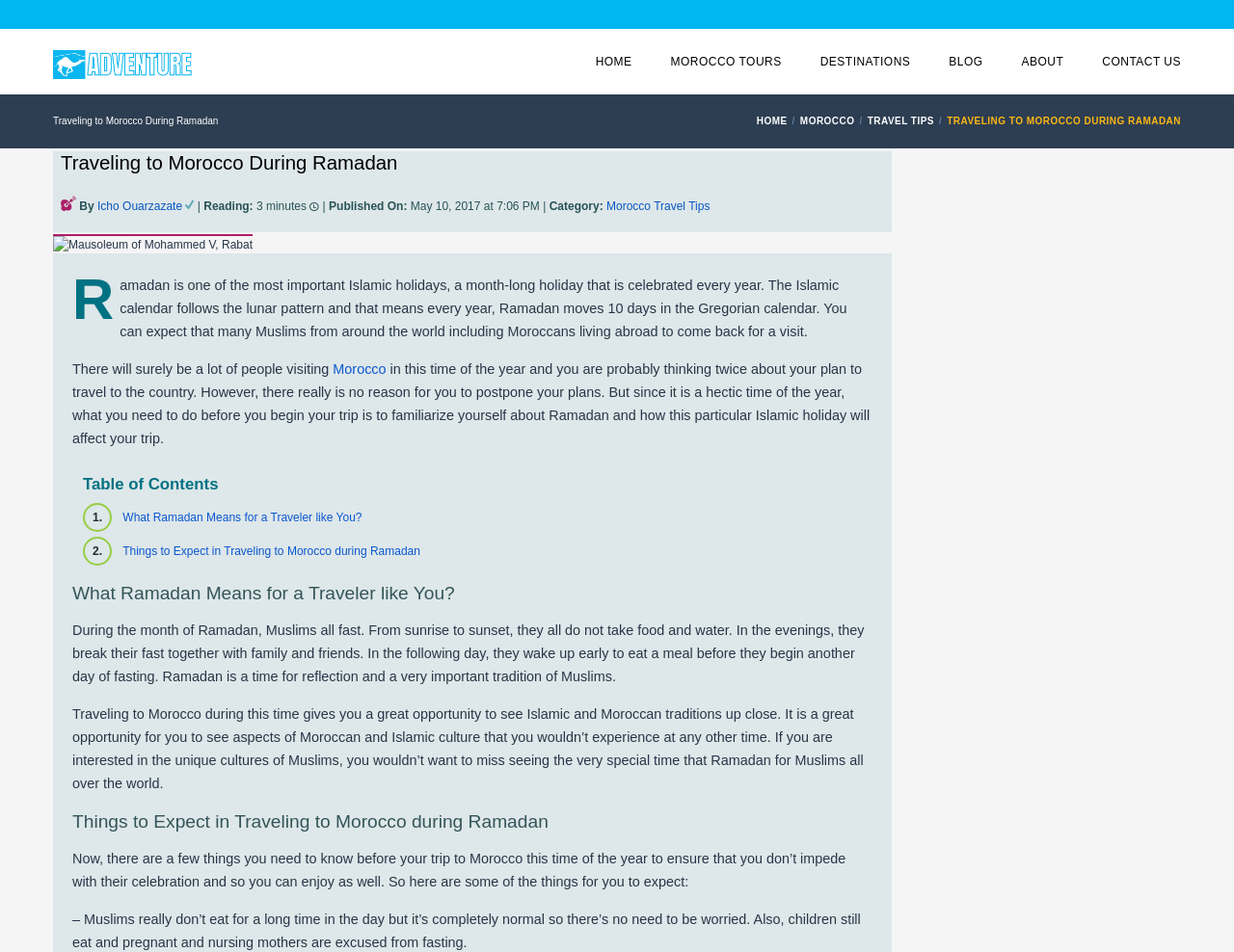Are children exempt from fasting during Ramadan?
Answer the question with detailed information derived from the image.

According to the webpage, children are not required to fast during Ramadan, and pregnant and nursing mothers are also excused from fasting.